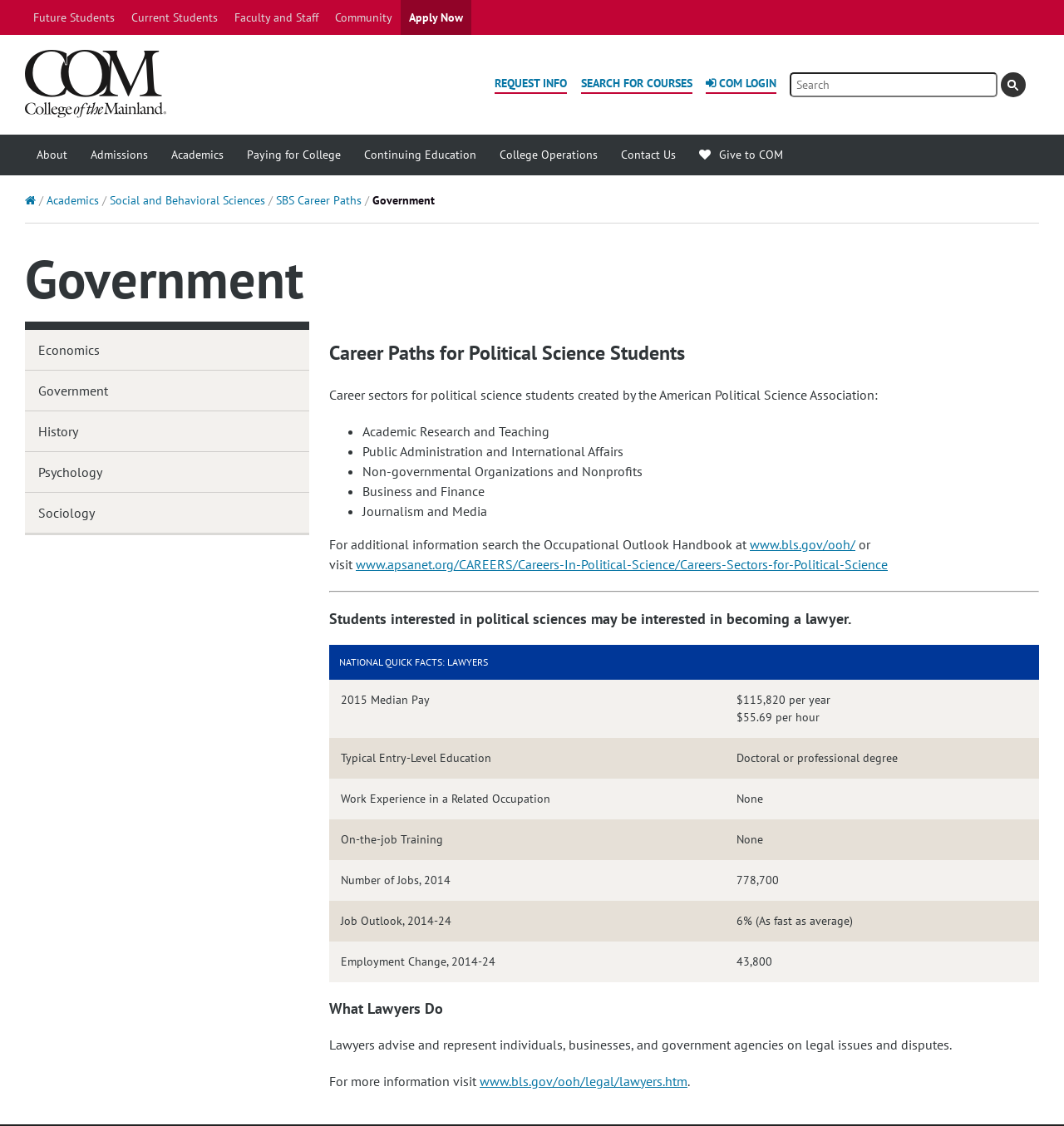Given the description "parent_node: Search name="ousearchq" placeholder="Search"", provide the bounding box coordinates of the corresponding UI element.

[0.742, 0.064, 0.938, 0.086]